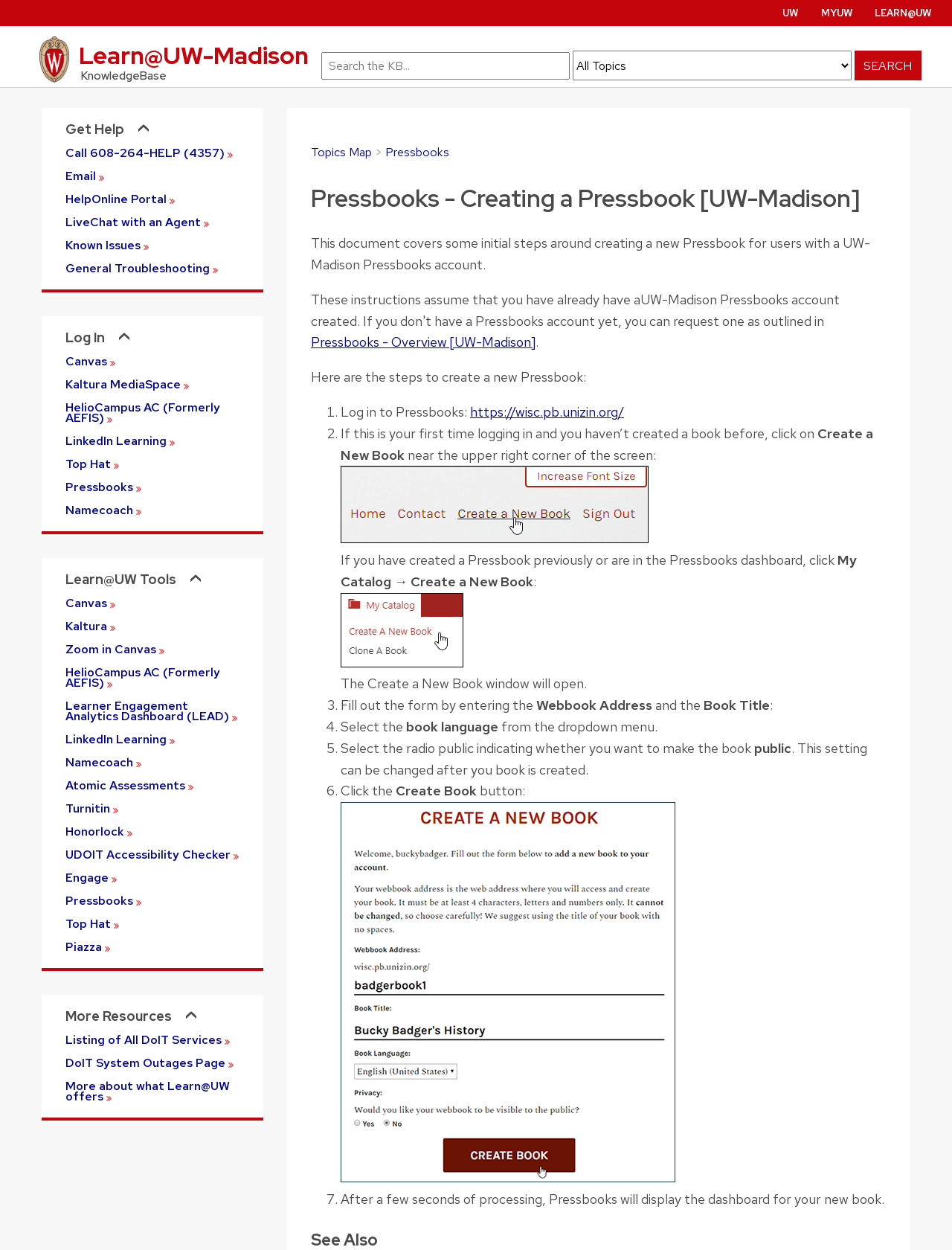Can you look at the image and give a comprehensive answer to the question:
What information is required to fill out the form for creating a new Pressbook?

The webpage indicates that when creating a new Pressbook, users need to fill out a form that requires two pieces of information: the Webbook Address and the Book Title.